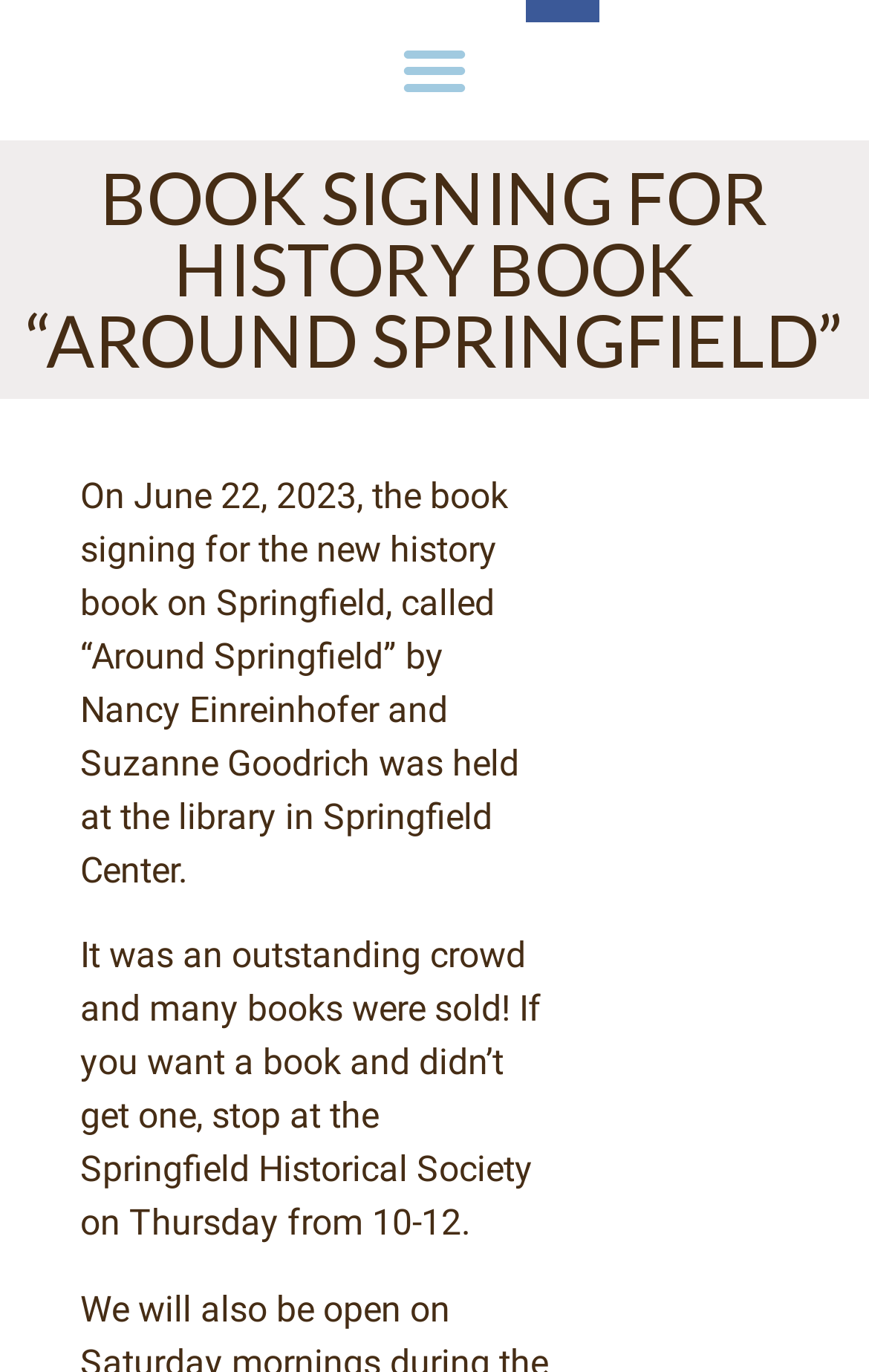Identify the bounding box for the described UI element. Provide the coordinates in (top-left x, top-left y, bottom-right x, bottom-right y) format with values ranging from 0 to 1: Menu

[0.442, 0.016, 0.558, 0.089]